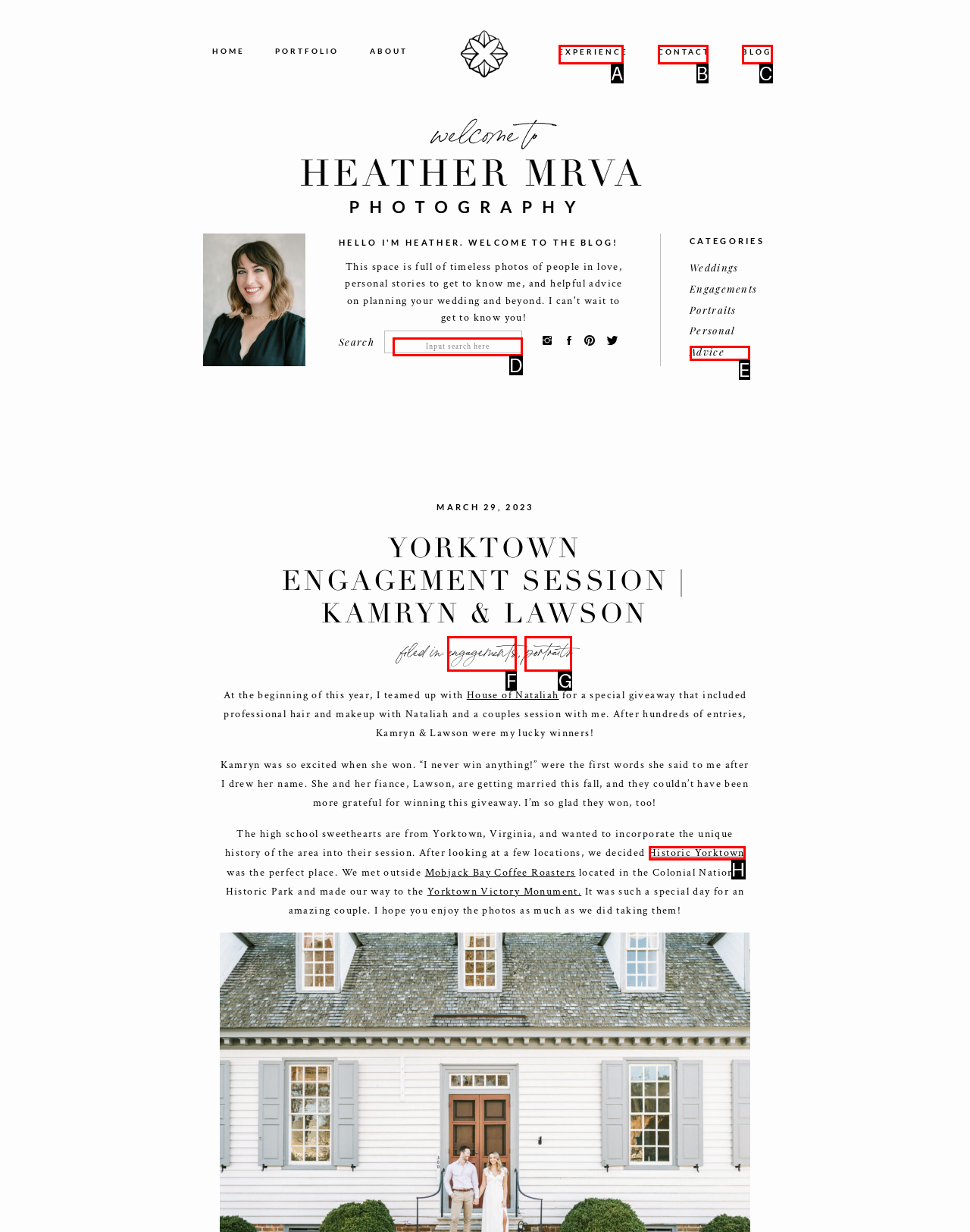Tell me which option I should click to complete the following task: go to the Home page Answer with the option's letter from the given choices directly.

None